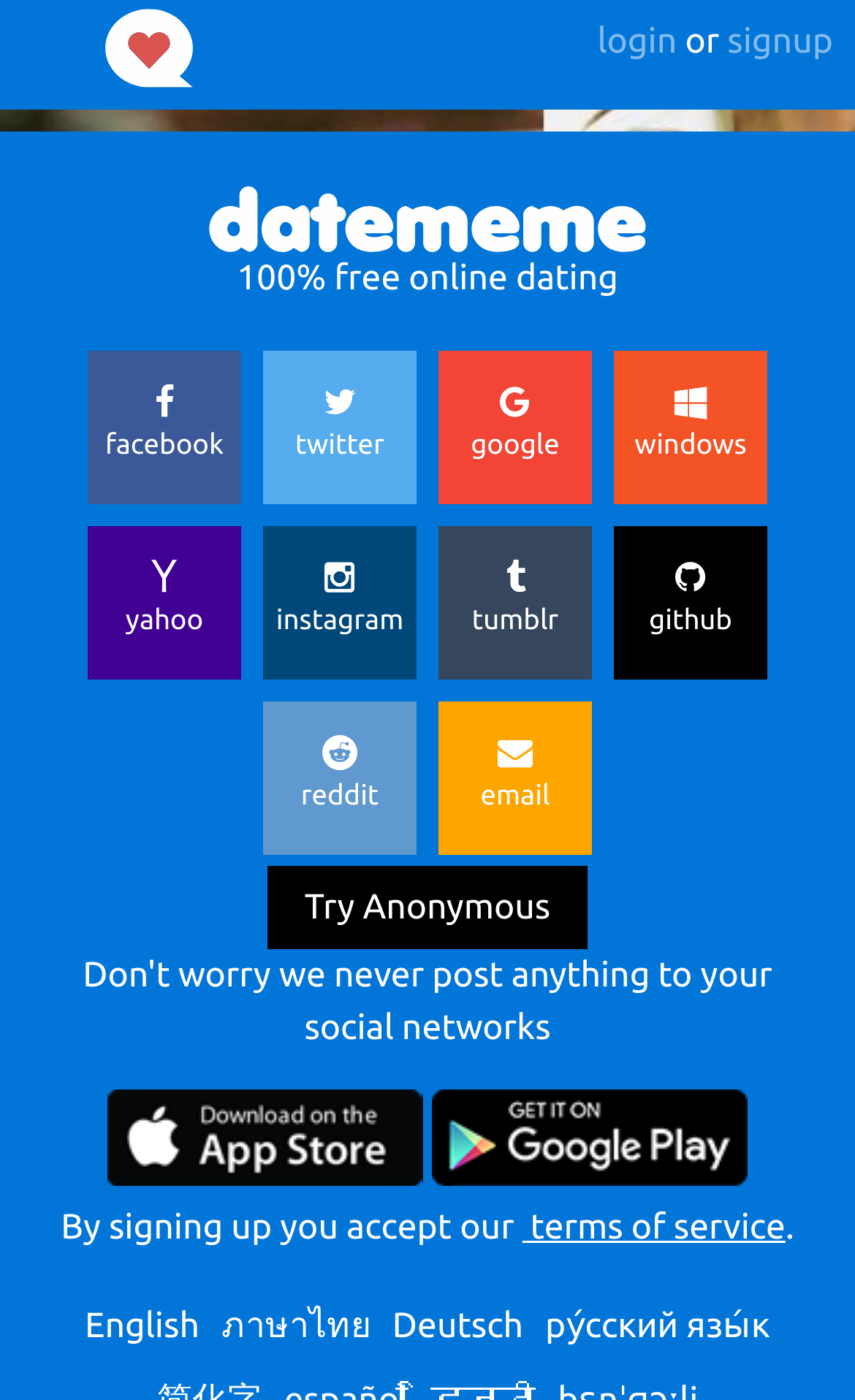Can you find the bounding box coordinates for the element that needs to be clicked to execute this instruction: "Click the 'back' link"? The coordinates should be given as four float numbers between 0 and 1, i.e., [left, top, right, bottom].

[0.005, 0.003, 0.118, 0.024]